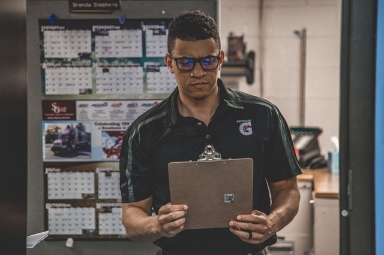What type of industry is depicted in the image?
Based on the screenshot, provide a one-word or short-phrase response.

Crane and hoist industry